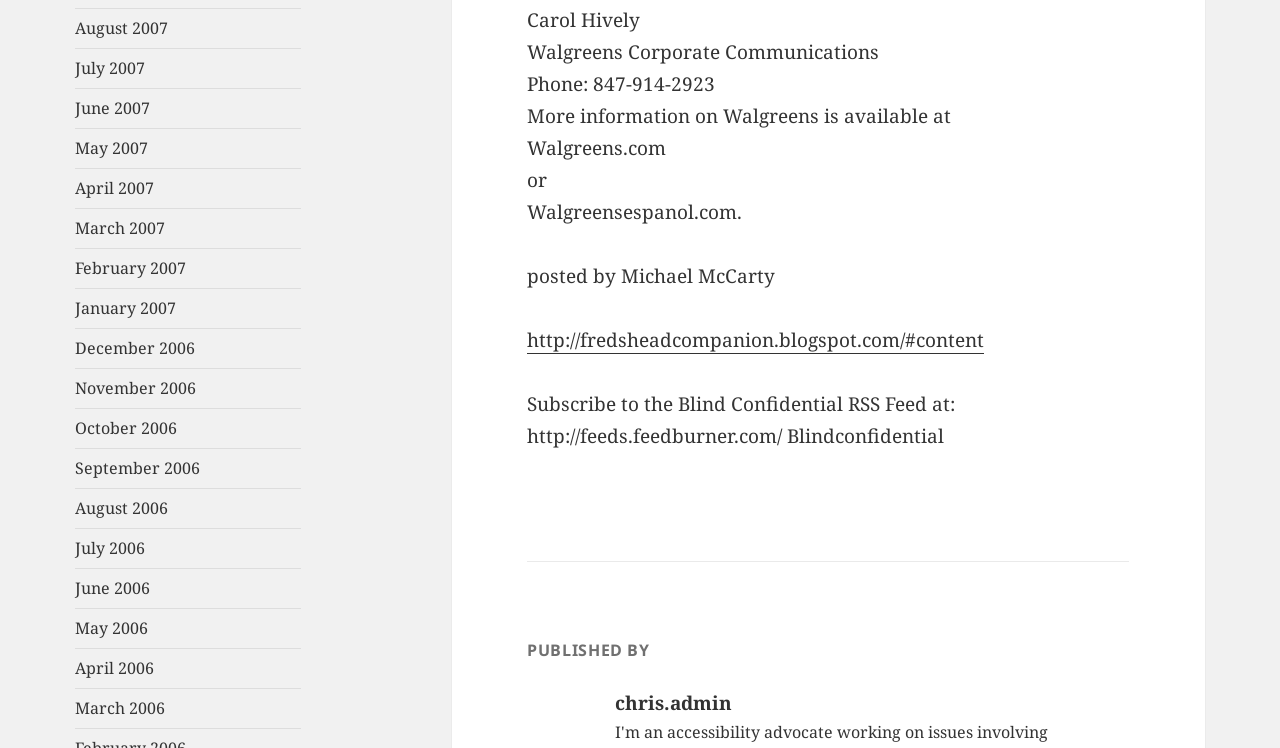Use a single word or phrase to answer the question:
What is the contact phone number?

847-914-2923